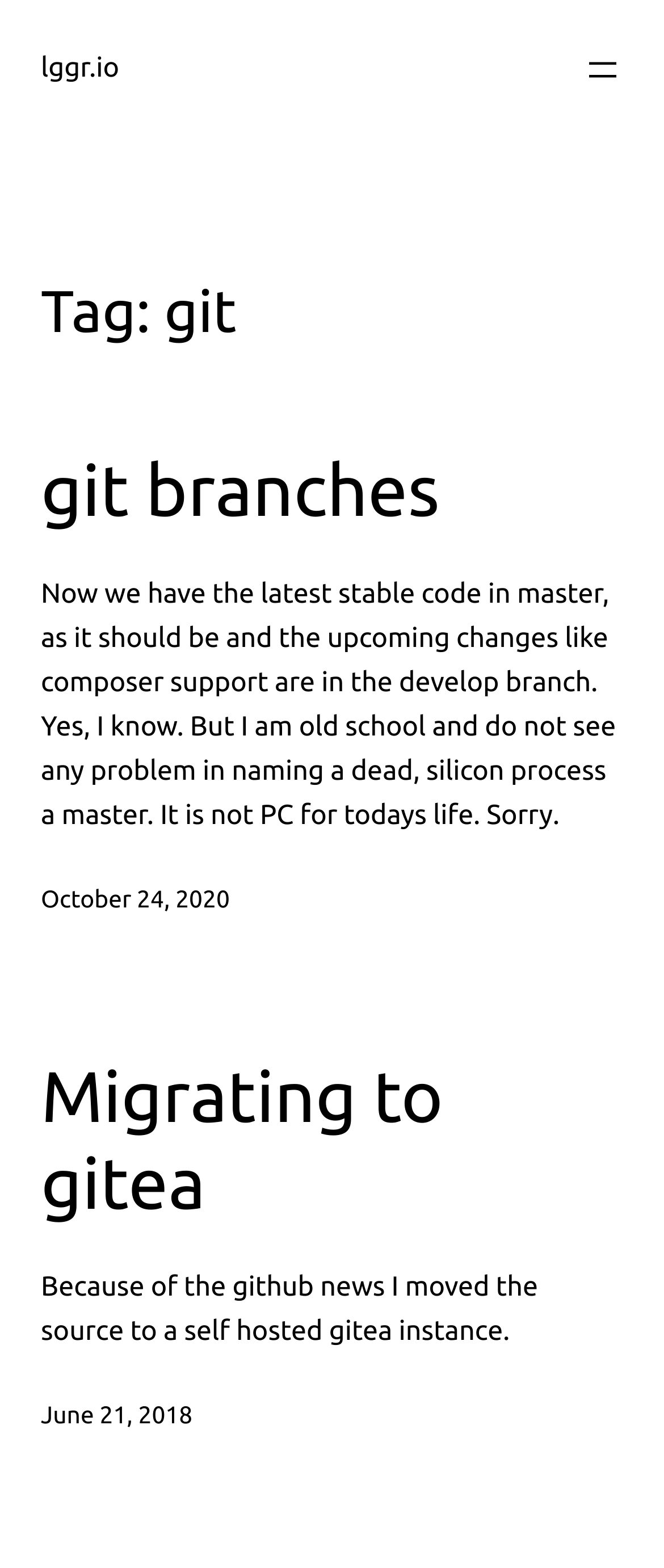Determine the bounding box for the UI element described here: "lggr.io".

[0.062, 0.034, 0.179, 0.054]